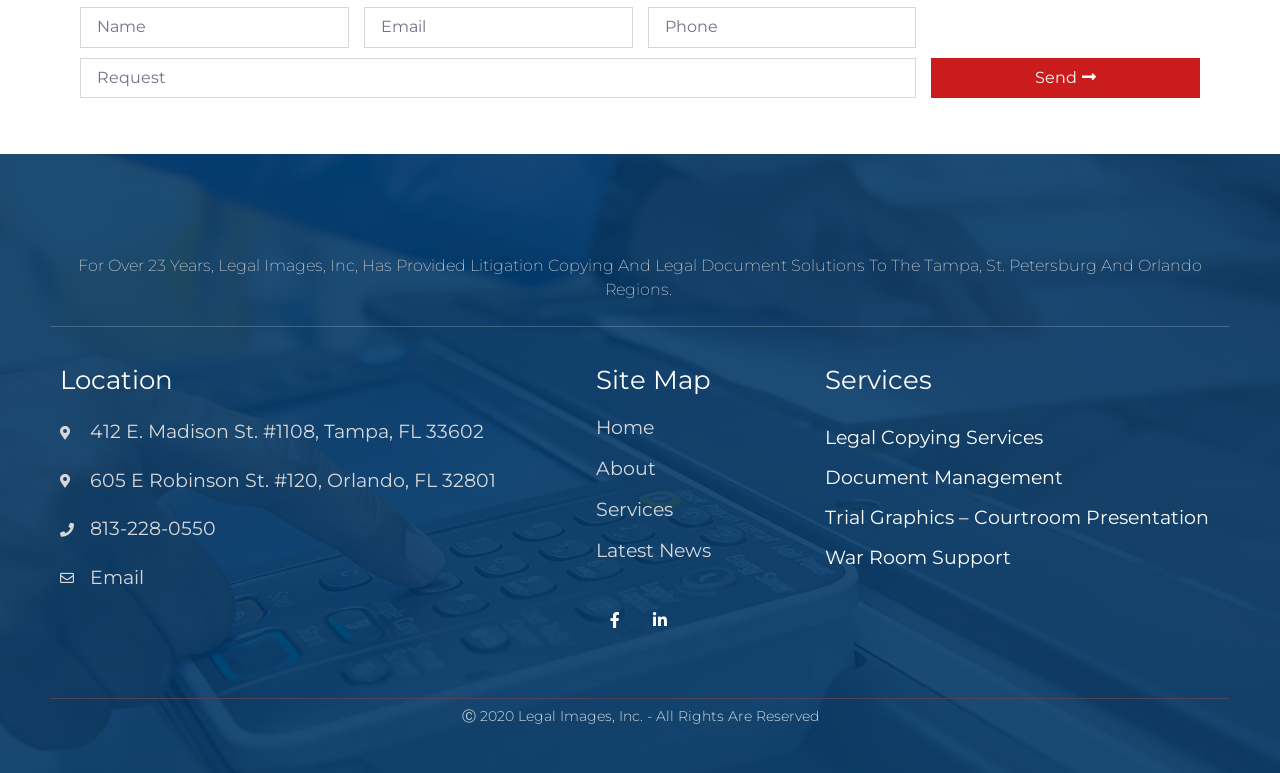What is the phone number?
Using the image, respond with a single word or phrase.

813-228-0550